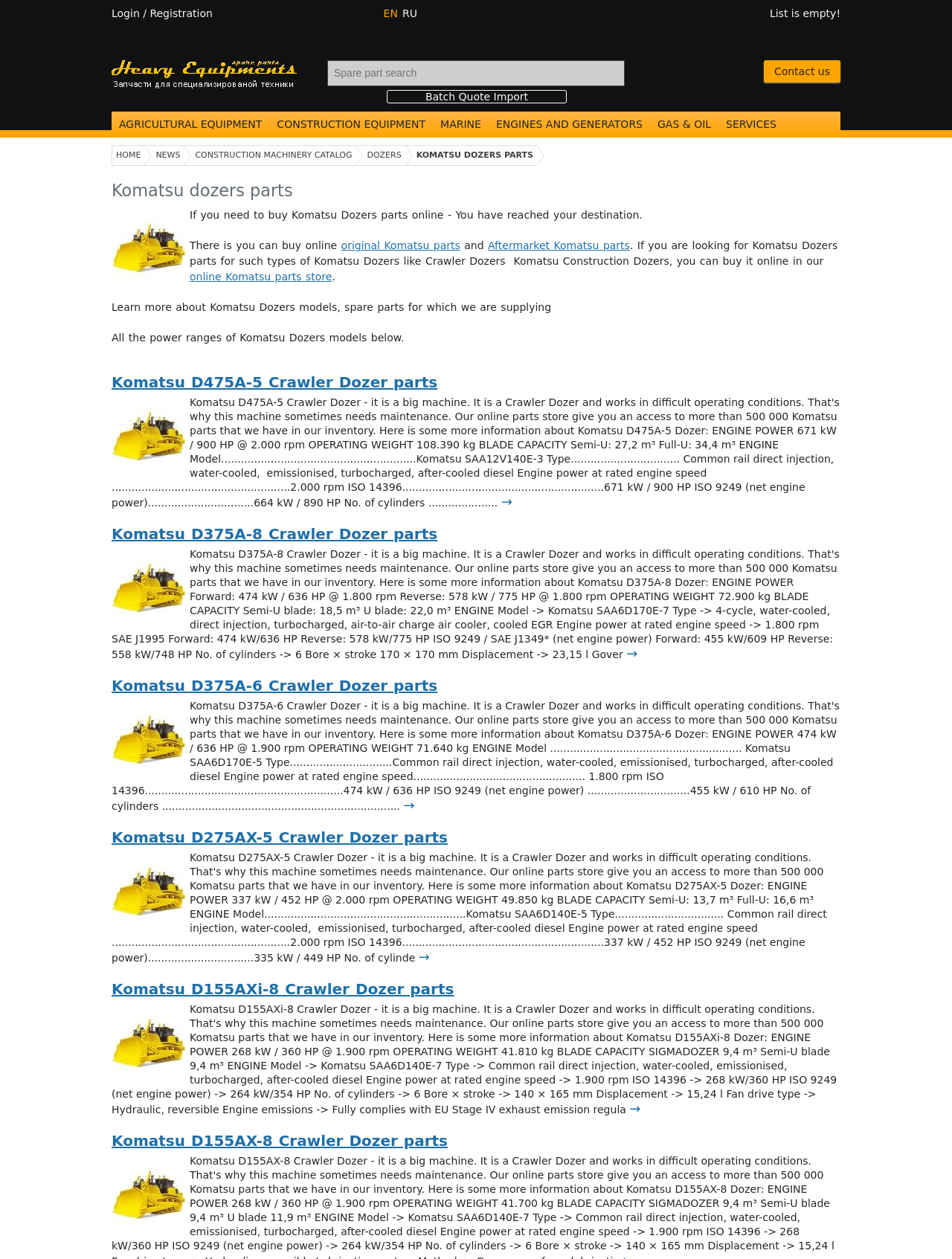What is the purpose of the 'Spare part search' textbox?
Could you please answer the question thoroughly and with as much detail as possible?

The 'Spare part search' textbox is likely used to search for specific spare parts for heavy equipment, allowing users to quickly find the parts they need.